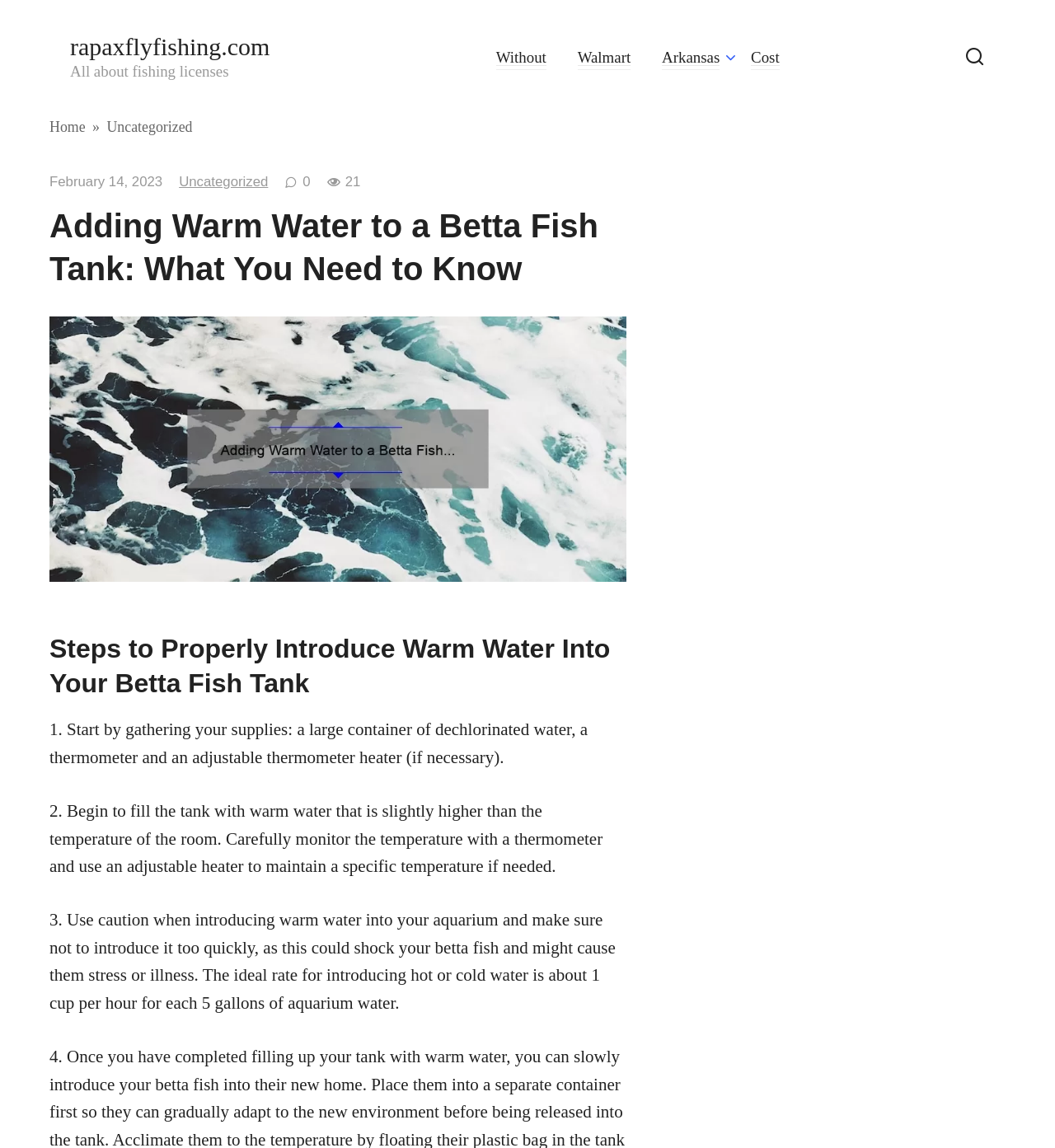How many steps are there to introduce warm water into the betta fish tank?
Respond to the question with a single word or phrase according to the image.

3